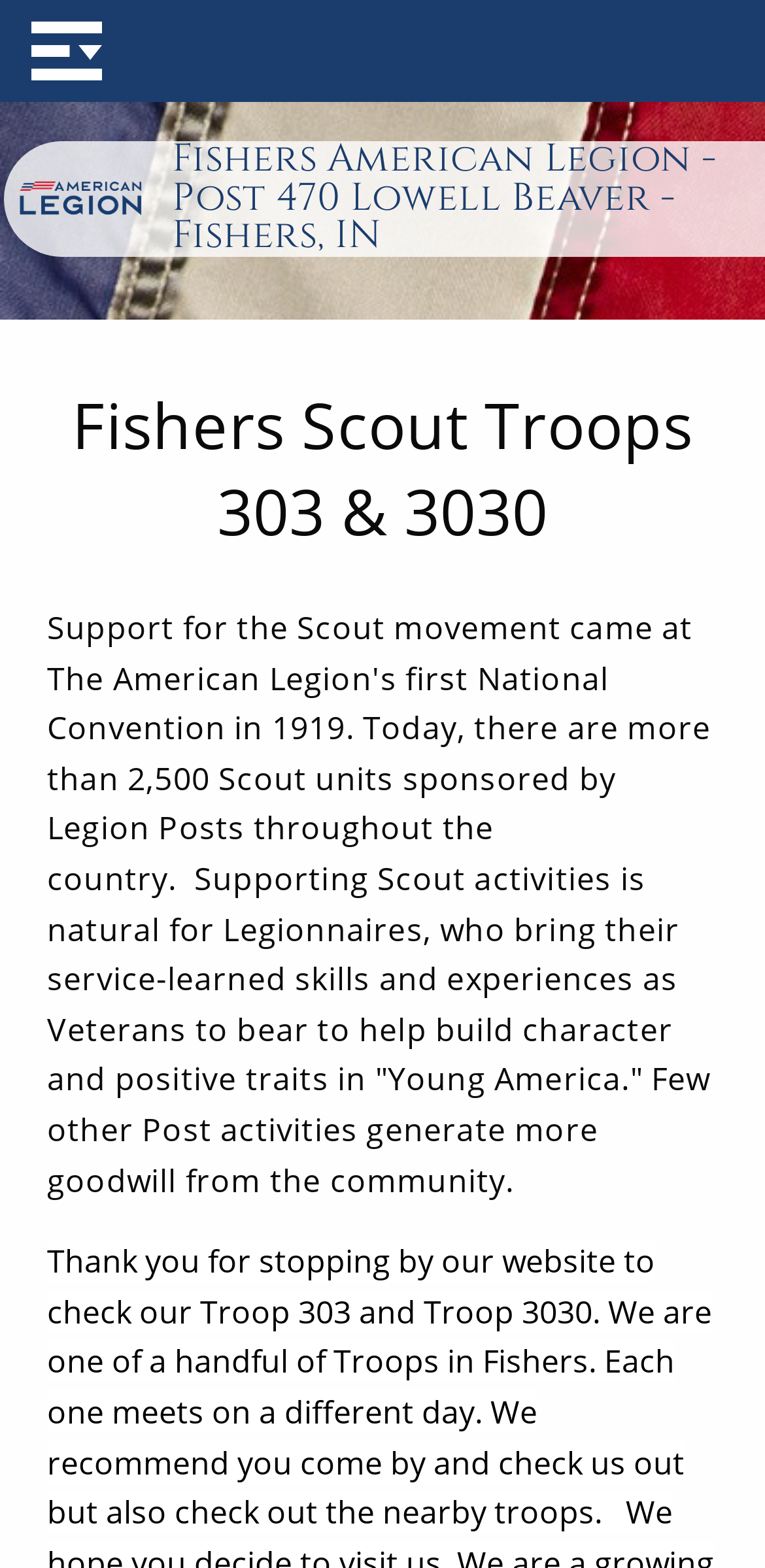Determine the main headline from the webpage and extract its text.

Fishers American Legion - Post 470 Lowell Beaver - Fishers, IN